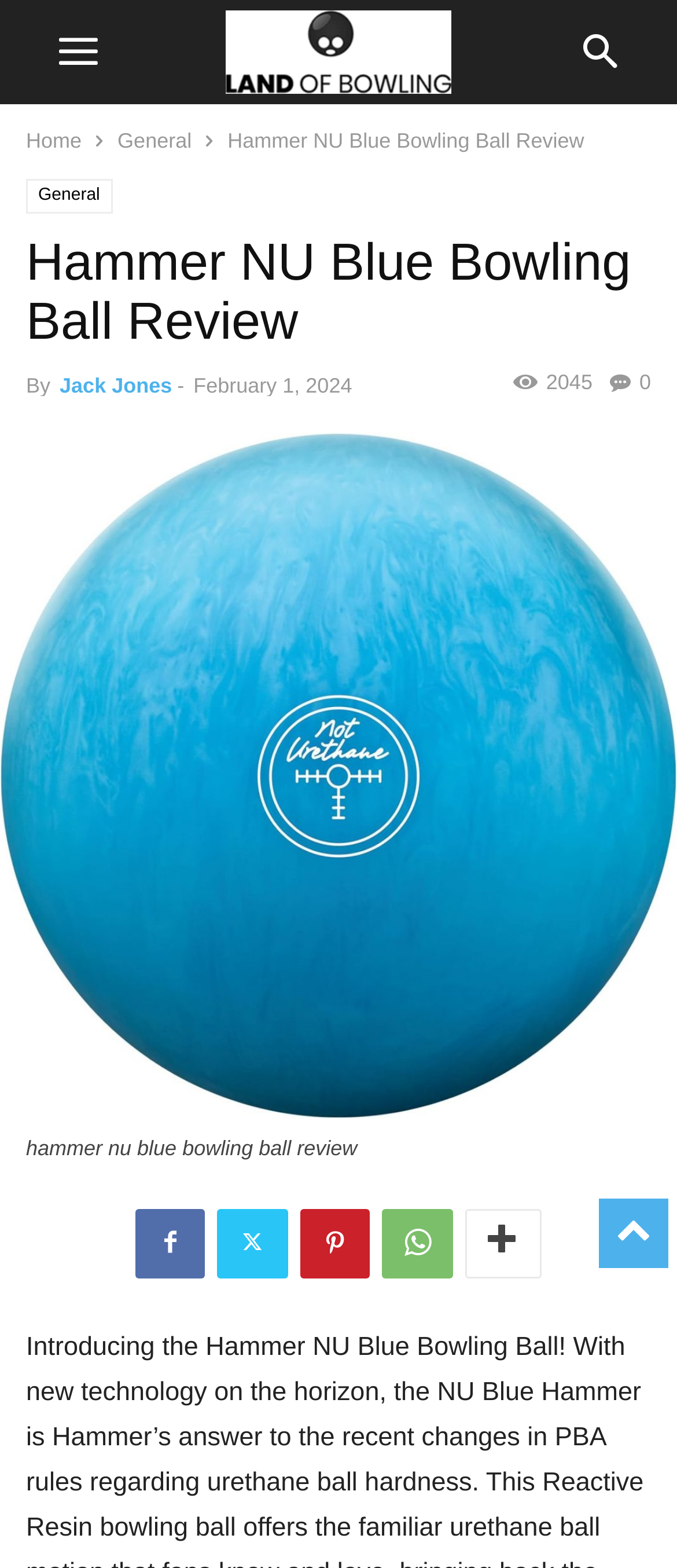Find the bounding box coordinates of the clickable area required to complete the following action: "read more general information".

[0.174, 0.082, 0.283, 0.097]